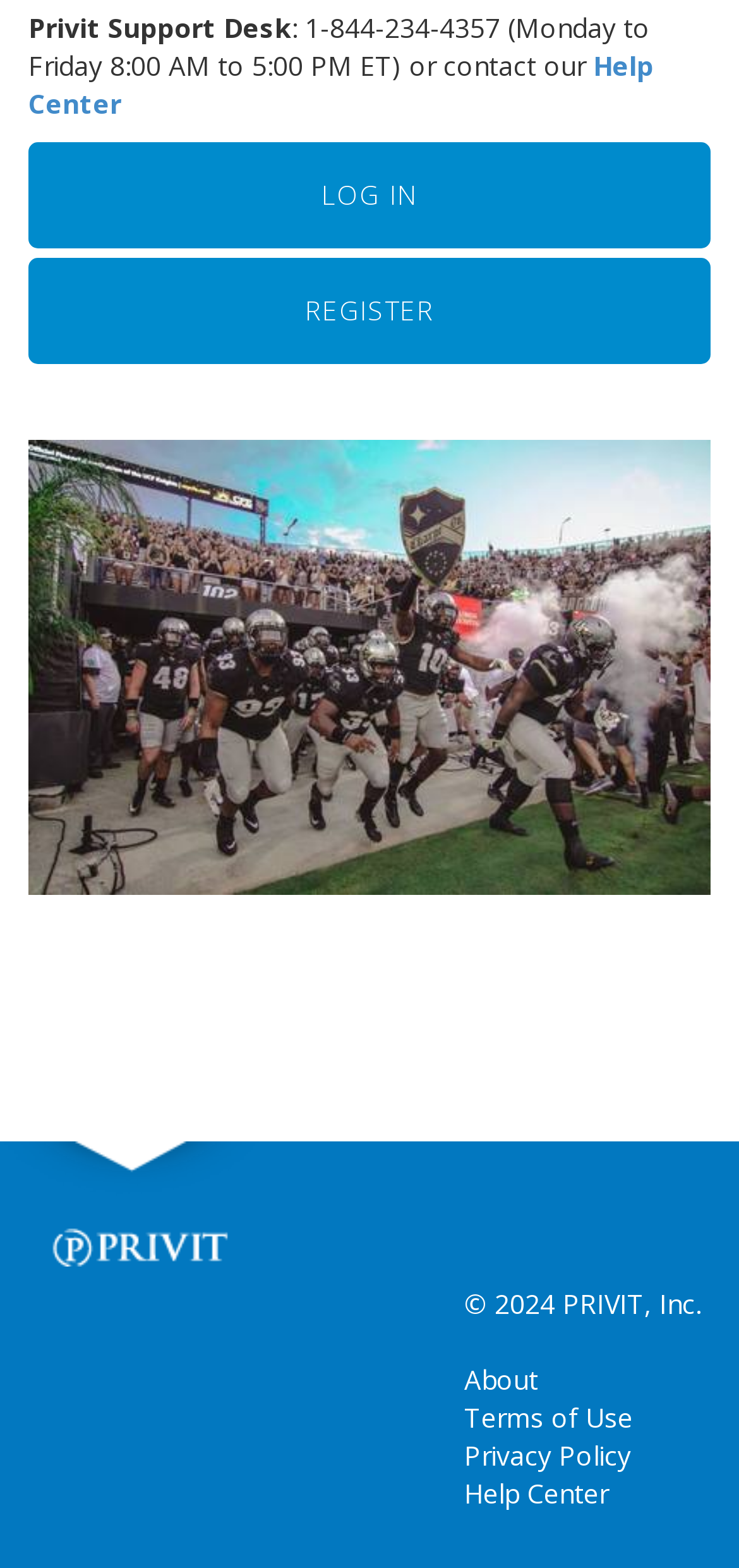Find the bounding box coordinates of the clickable area required to complete the following action: "Go to the About page".

[0.628, 0.869, 0.728, 0.892]